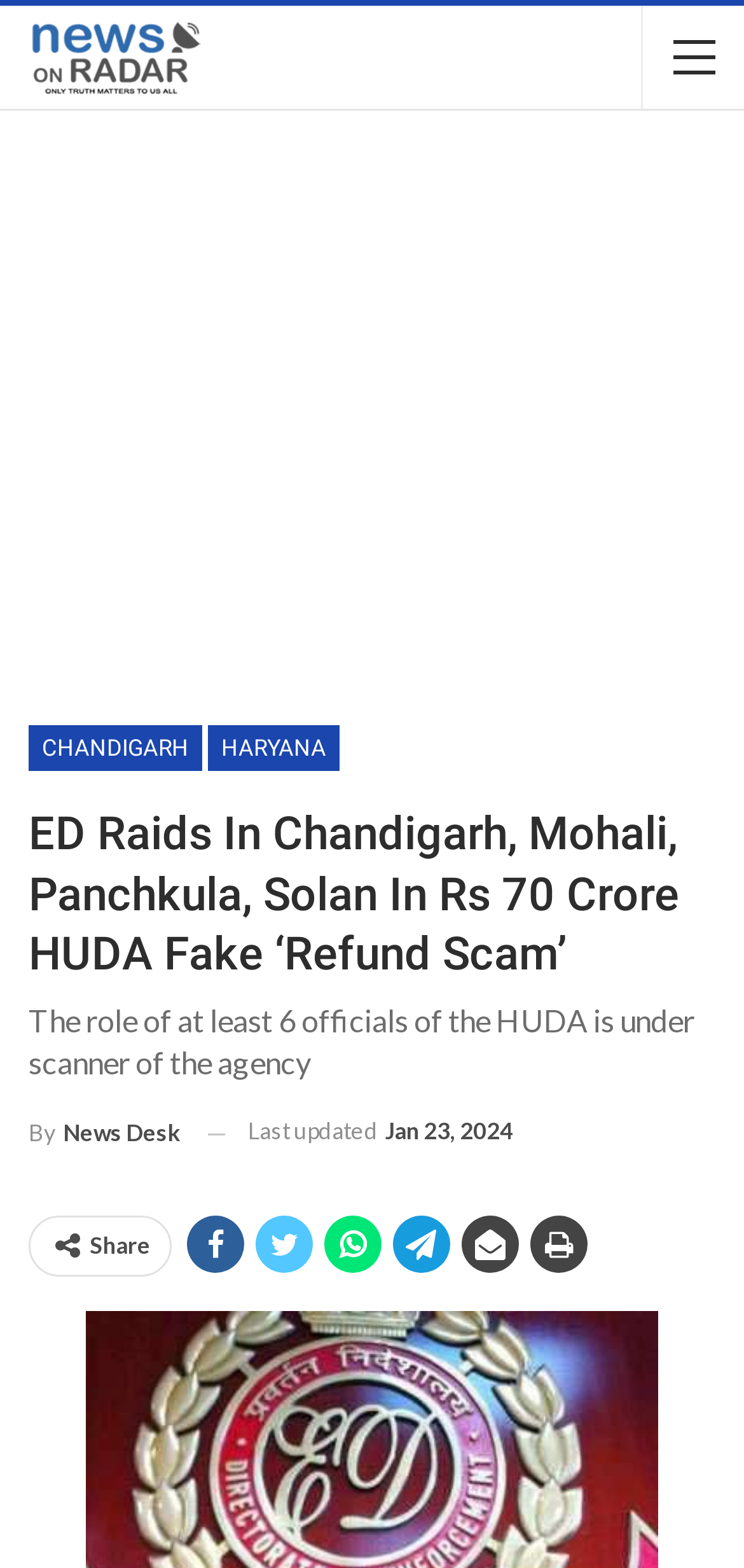Please respond to the question using a single word or phrase:
How many officials of HUDA are under scanner?

at least 6